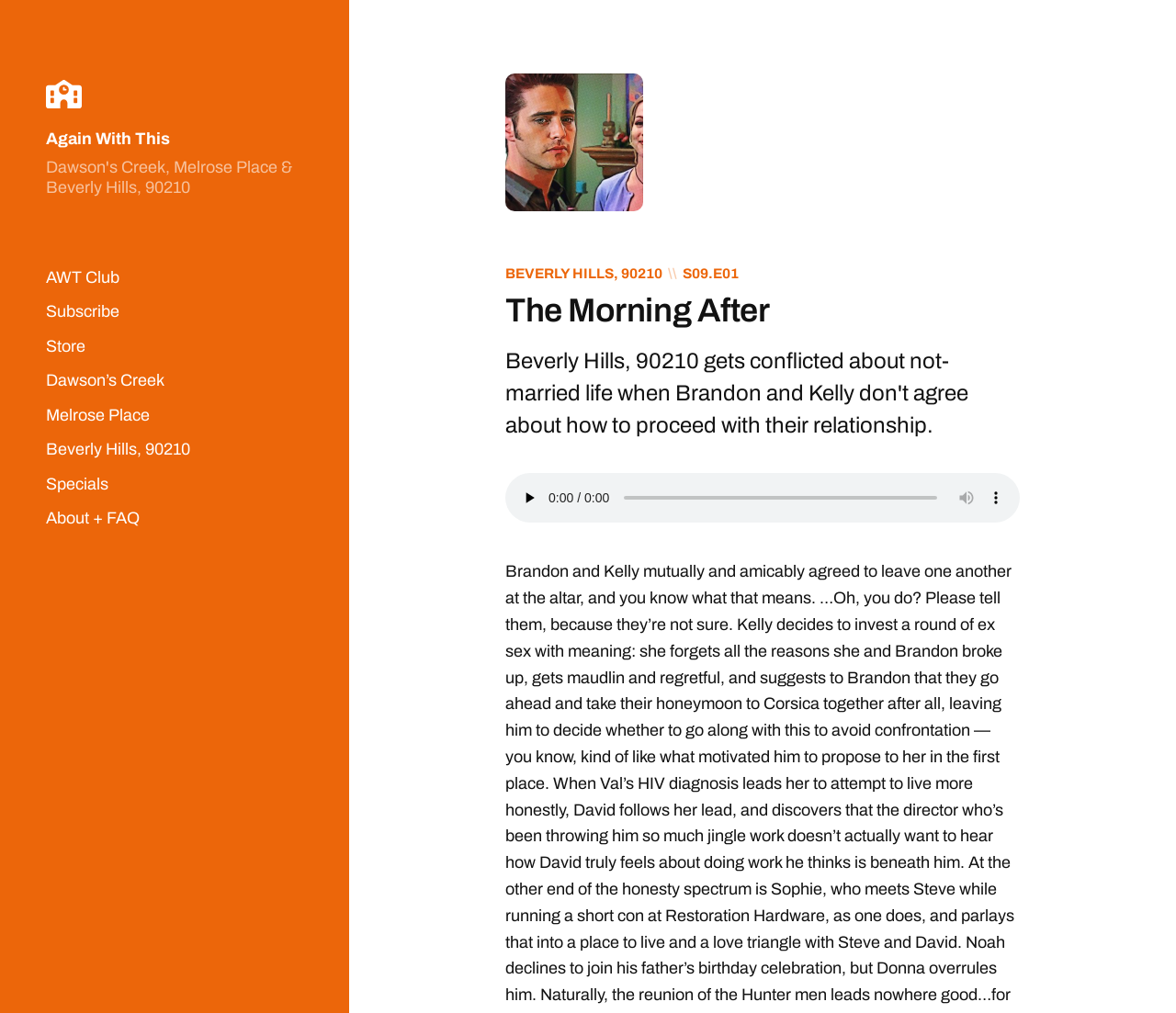Please give a succinct answer using a single word or phrase:
What is the state of the mute button?

Disabled